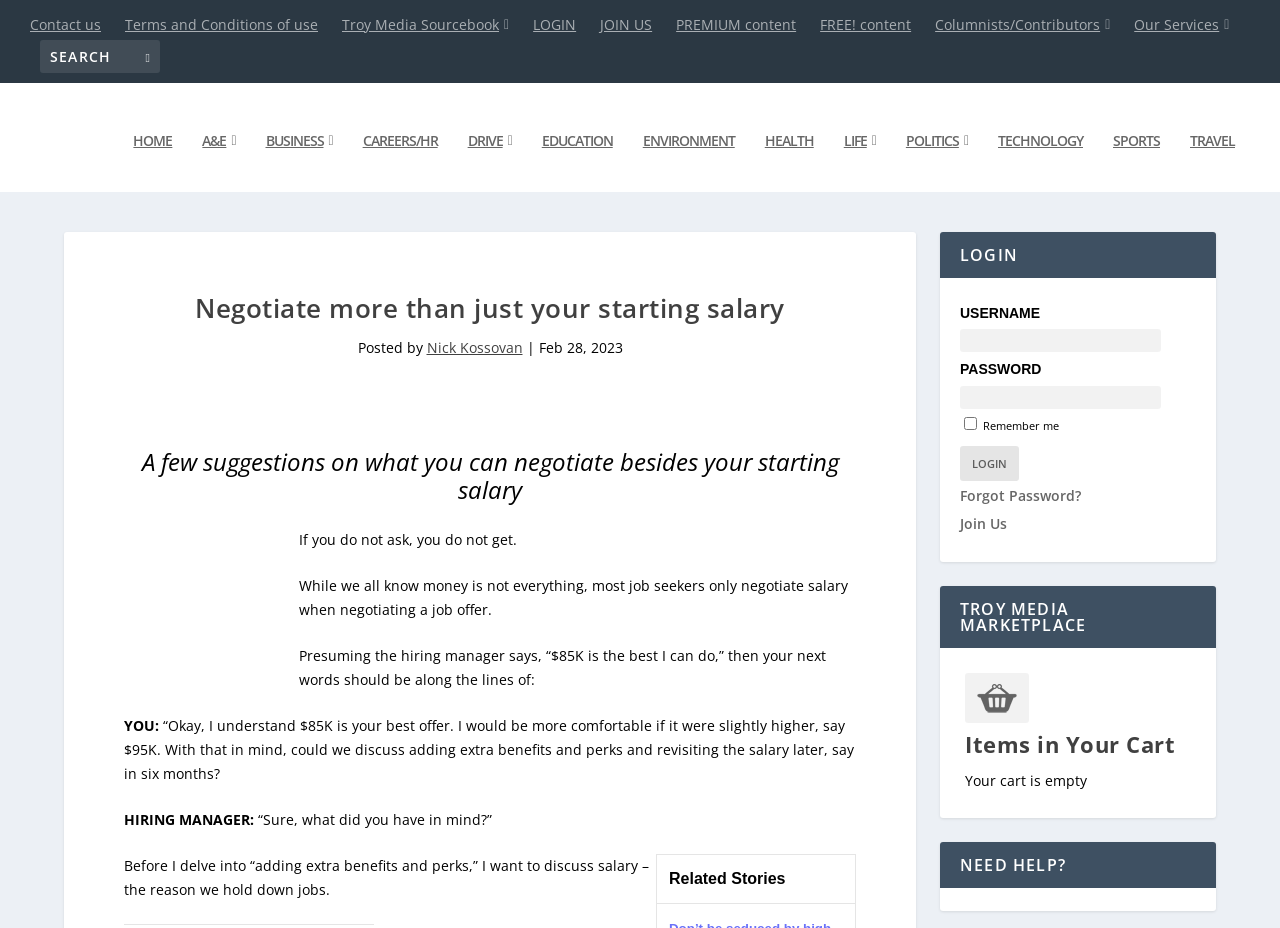Find the bounding box coordinates for the area you need to click to carry out the instruction: "Read related stories". The coordinates should be four float numbers between 0 and 1, indicated as [left, top, right, bottom].

[0.513, 0.911, 0.668, 0.963]